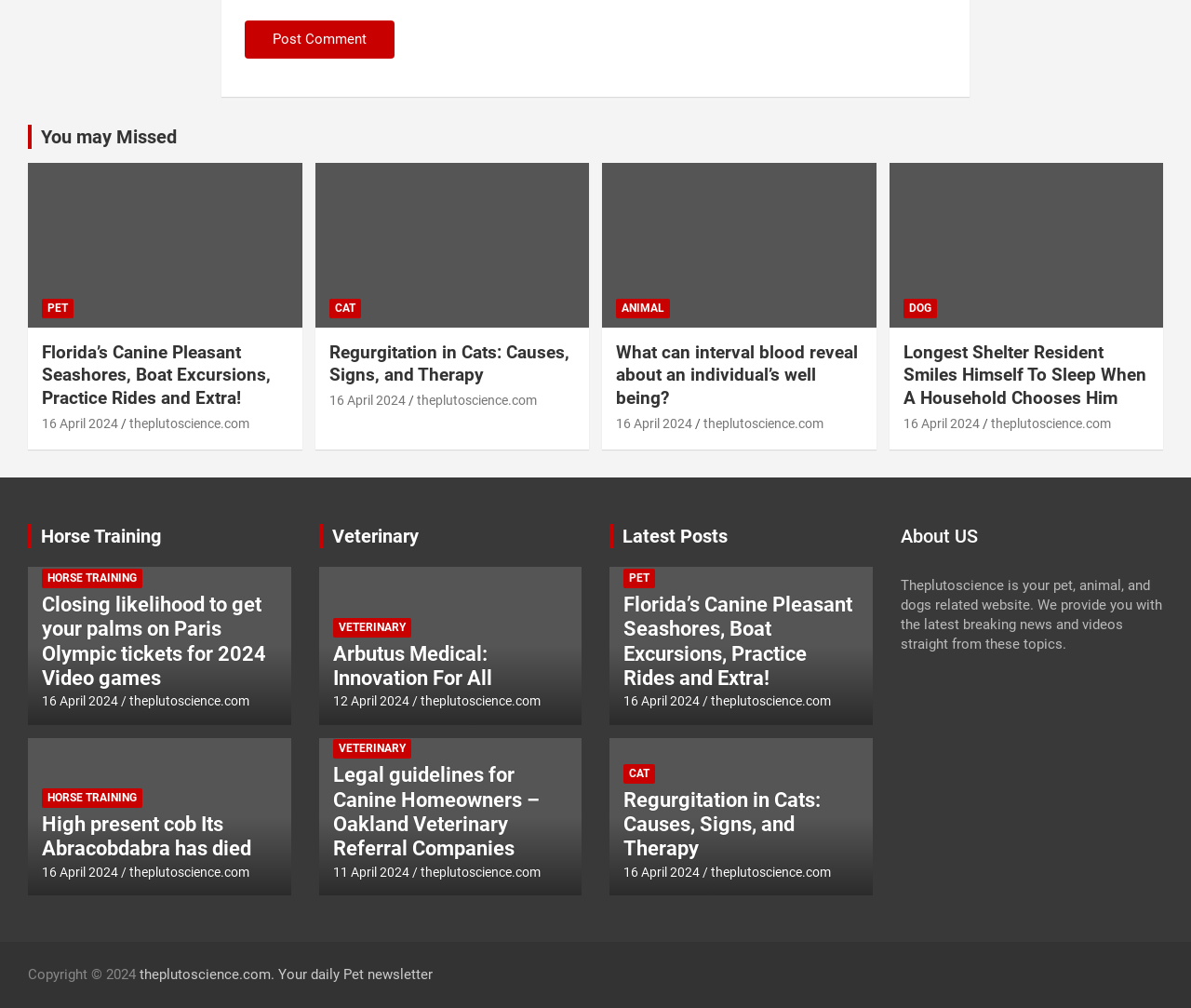Observe the image and answer the following question in detail: What is the date of the post 'Florida’s Canine Pleasant Seashores, Boat Excursions, Practice Rides and Extra!'?

The date of the post 'Florida’s Canine Pleasant Seashores, Boat Excursions, Practice Rides and Extra!' can be found next to the link 'Florida’s Canine Pleasant Seashores, Boat Excursions, Practice Rides and Extra!' which is '16 April 2024'.